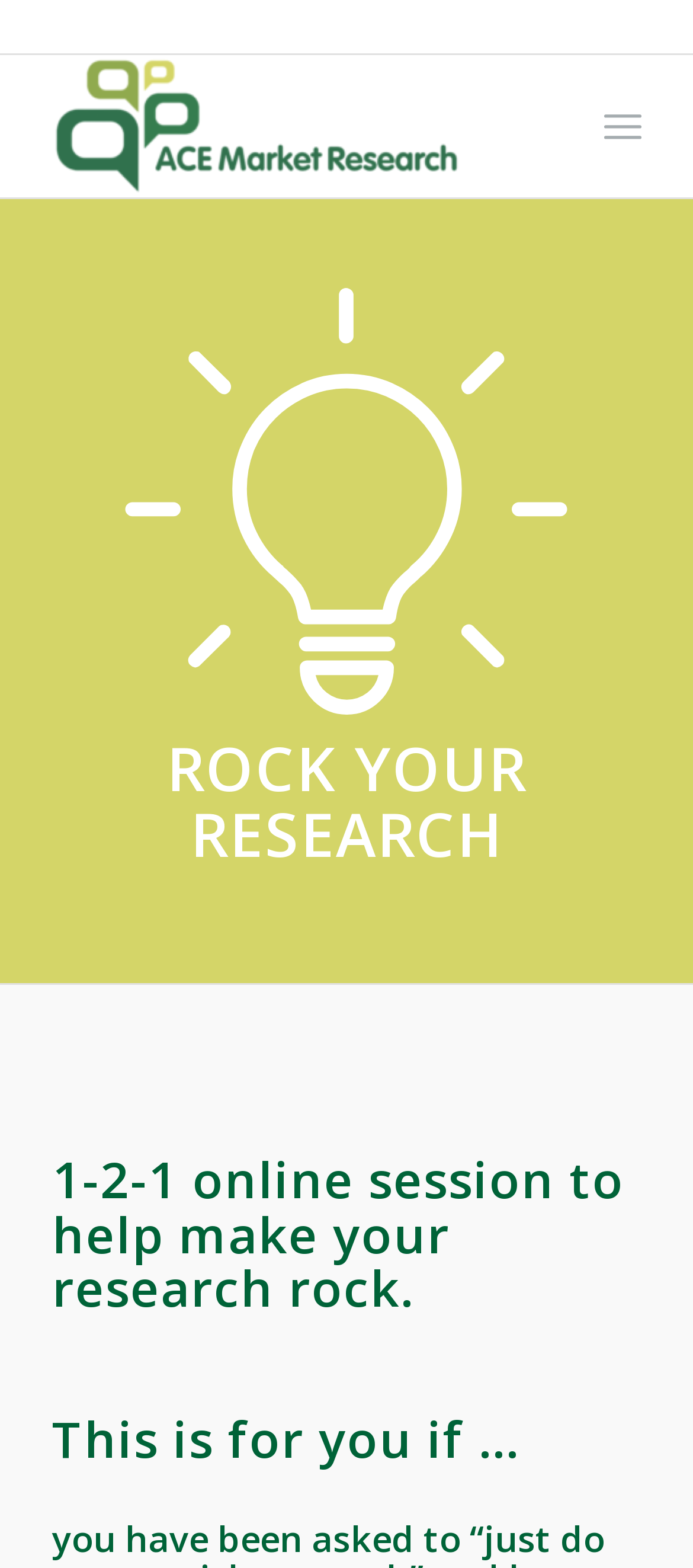Locate the UI element that matches the description alt="ACE Market Research" in the webpage screenshot. Return the bounding box coordinates in the format (top-left x, top-left y, bottom-right x, bottom-right y), with values ranging from 0 to 1.

[0.075, 0.035, 0.755, 0.126]